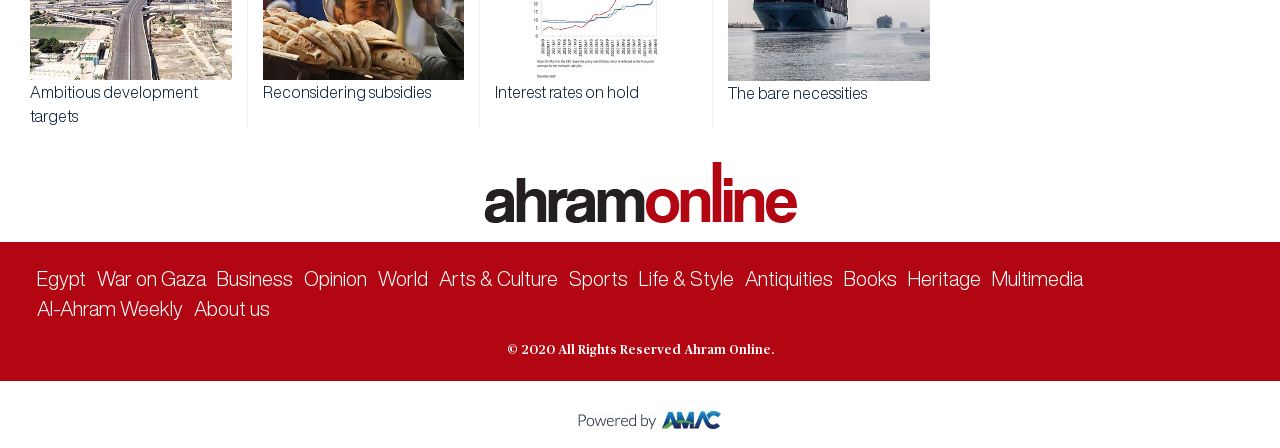Find the bounding box coordinates of the clickable area that will achieve the following instruction: "Click on Ambitious development targets".

[0.023, 0.188, 0.155, 0.277]